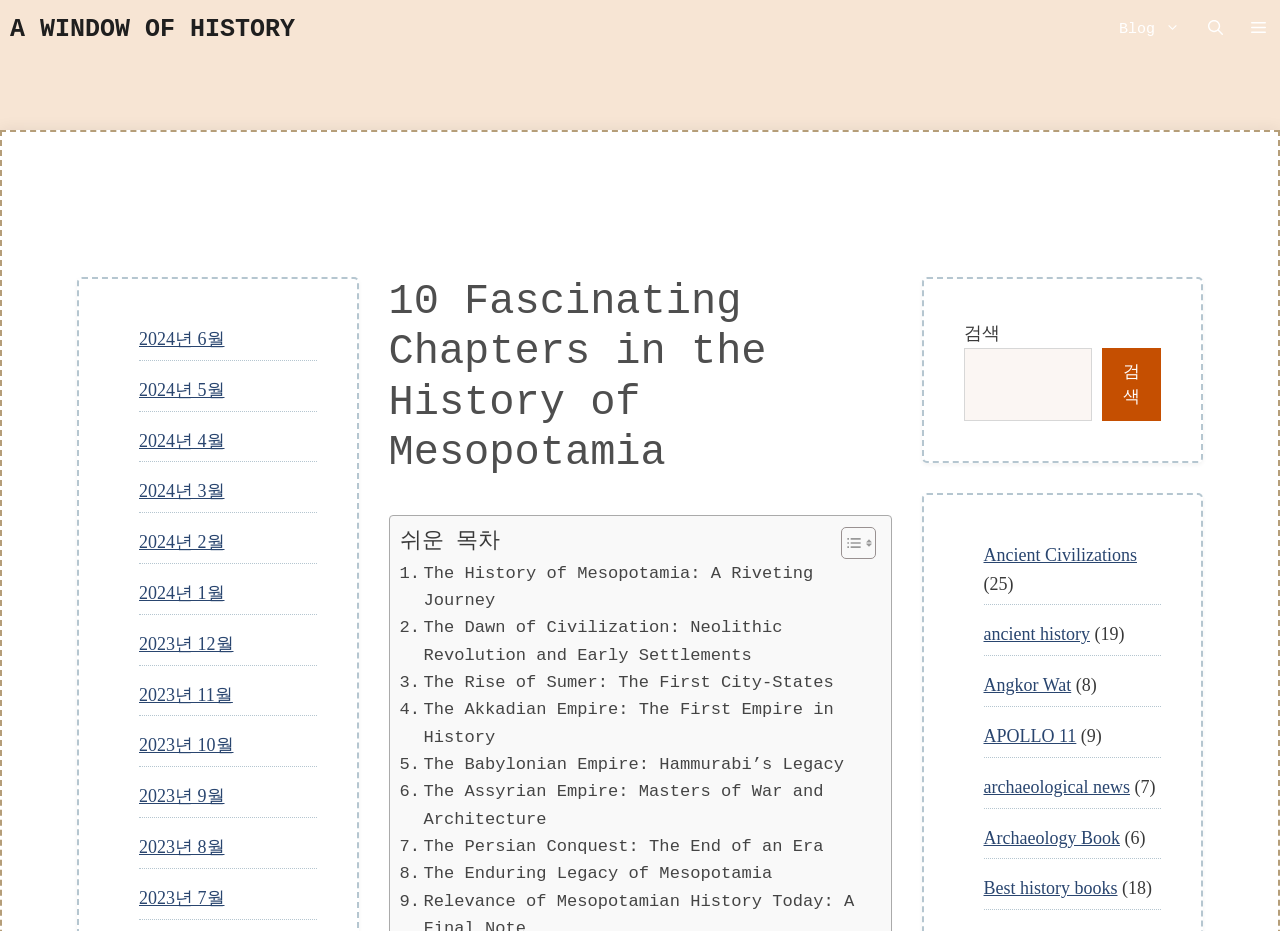Identify and extract the main heading from the webpage.

10 Fascinating Chapters in the History of Mesopotamia